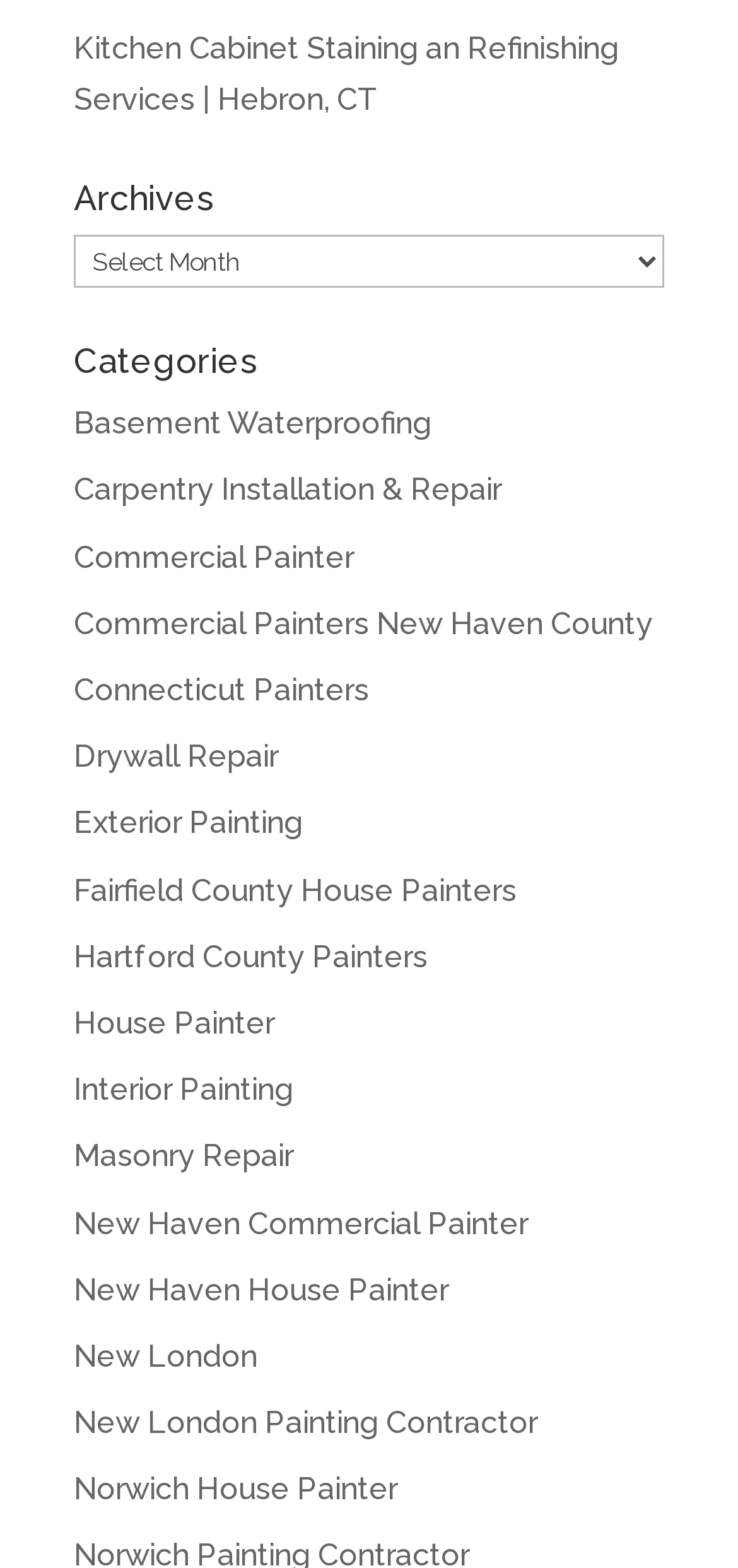Identify the bounding box of the HTML element described as: "Masonry Repair".

[0.1, 0.727, 0.397, 0.749]